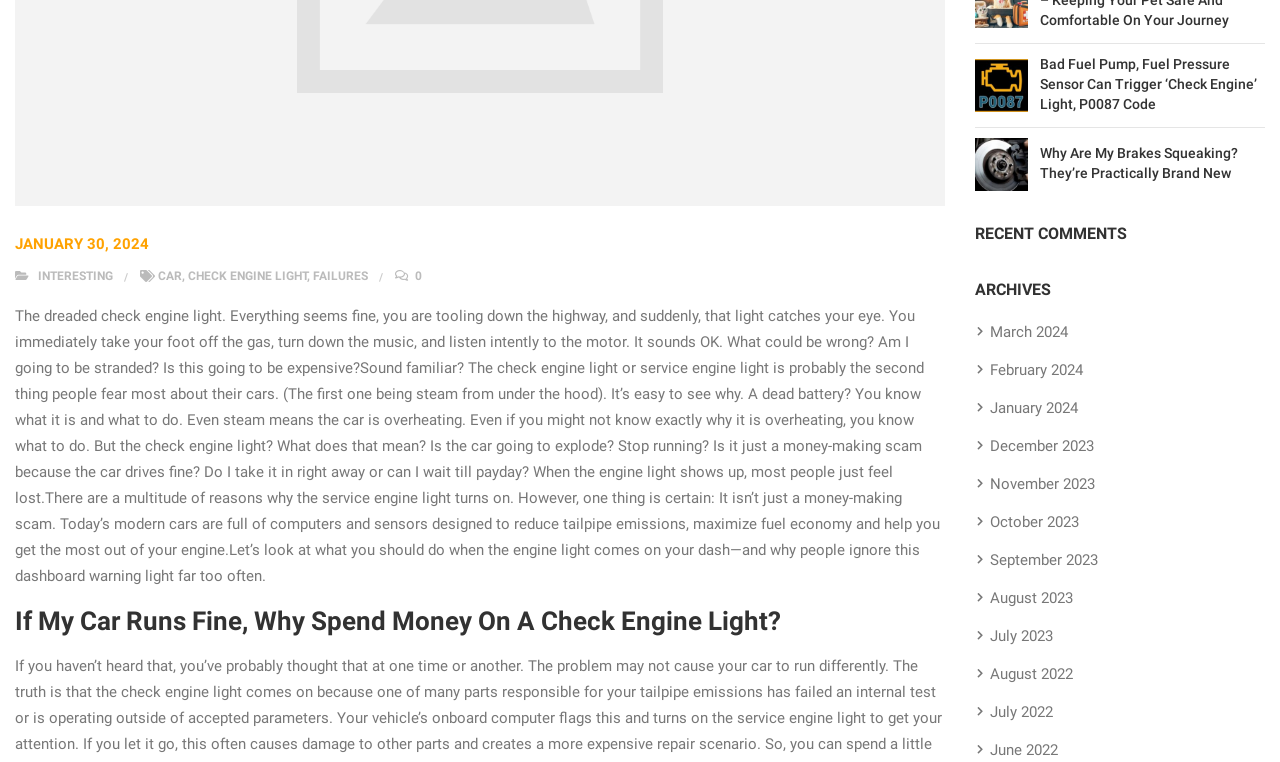Given the description: "check engine light", determine the bounding box coordinates of the UI element. The coordinates should be formatted as four float numbers between 0 and 1, [left, top, right, bottom].

[0.147, 0.353, 0.24, 0.371]